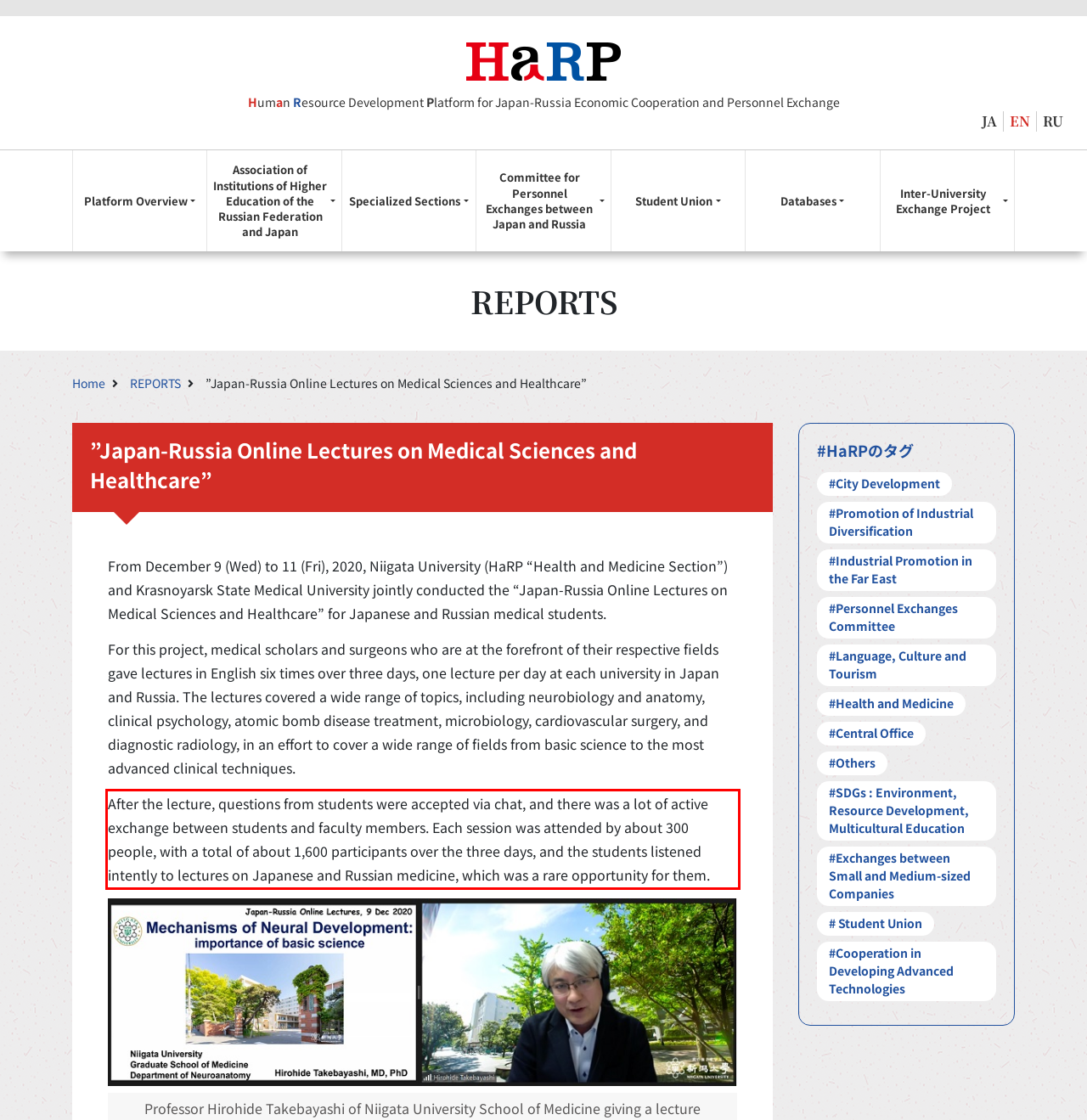Given a screenshot of a webpage, identify the red bounding box and perform OCR to recognize the text within that box.

After the lecture, questions from students were accepted via chat, and there was a lot of active exchange between students and faculty members. Each session was attended by about 300 people, with a total of about 1,600 participants over the three days, and the students listened intently to lectures on Japanese and Russian medicine, which was a rare opportunity for them.